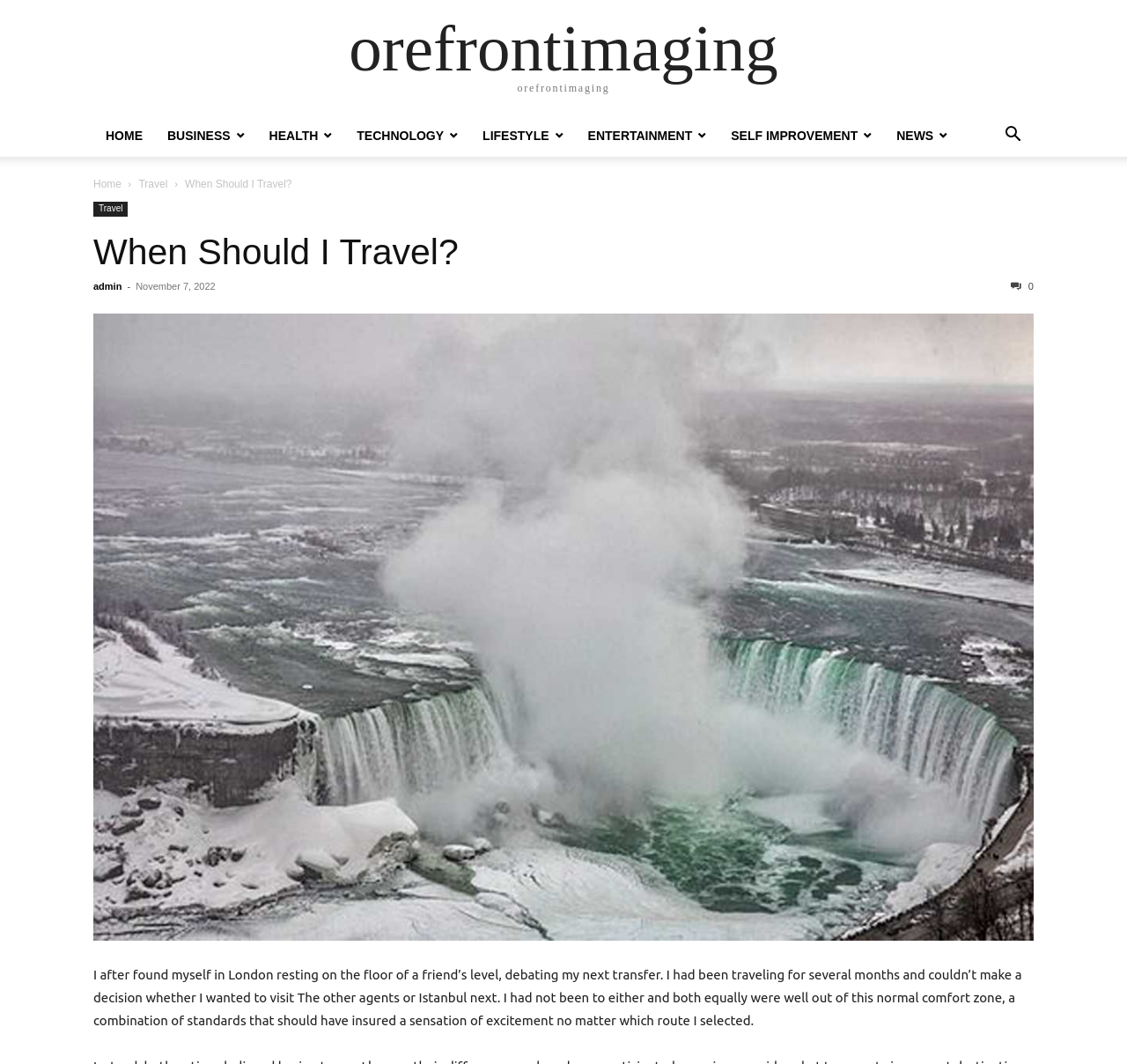Given the element description "Self Improvement", identify the bounding box of the corresponding UI element.

[0.638, 0.121, 0.785, 0.134]